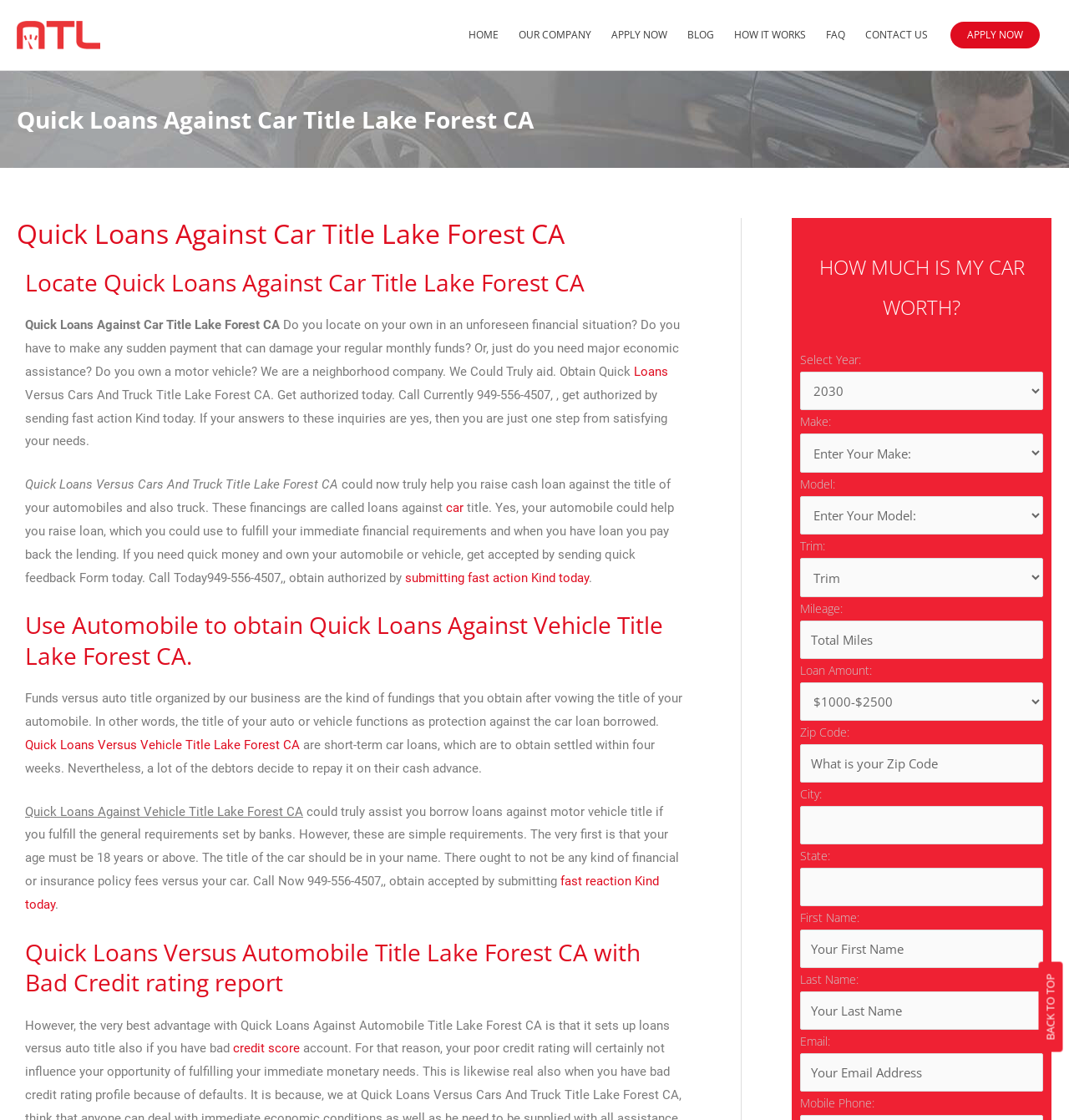Explain the webpage in detail, including its primary components.

This webpage is about Quick Loans Against Car Title Lake Forest CA, a financial service that provides loans against car titles. At the top left corner, there is a logo "ATL" with a link and an image. Next to it, there is a heading that displays the company's name and contact information.

Below the logo, there is a navigation menu with links to different sections of the website, including "HOME", "OUR COMPANY", "APPLY NOW", "BLOG", "HOW IT WORKS", "FAQ", and "CONTACT US". 

The main content of the webpage is divided into several sections. The first section explains the service, stating that it can help individuals in financial need by providing loans against their car titles. It also mentions that the company is a local business that can assist with sudden financial requirements.

The next section has a heading "Use Automobile to obtain Quick Loans Against Vehicle Title Lake Forest CA" and explains how the loan process works. It states that the title of the car serves as collateral for the loan, and the loan can be repaid within four weeks.

Further down, there is a section that discusses the requirements for obtaining a loan, including being at least 18 years old, having a car title in one's name, and not having any financial or insurance fees against the car.

The webpage also has a section that addresses individuals with bad credit scores, stating that the company can still provide loans against car titles.

On the right side of the webpage, there is a form that allows users to estimate the value of their car. The form asks for the car's year, make, model, trim, mileage, loan amount, zip code, city, state, and the user's first and last name, email, and mobile phone number.

At the bottom right corner of the webpage, there is a "BACK TO TOP" button.